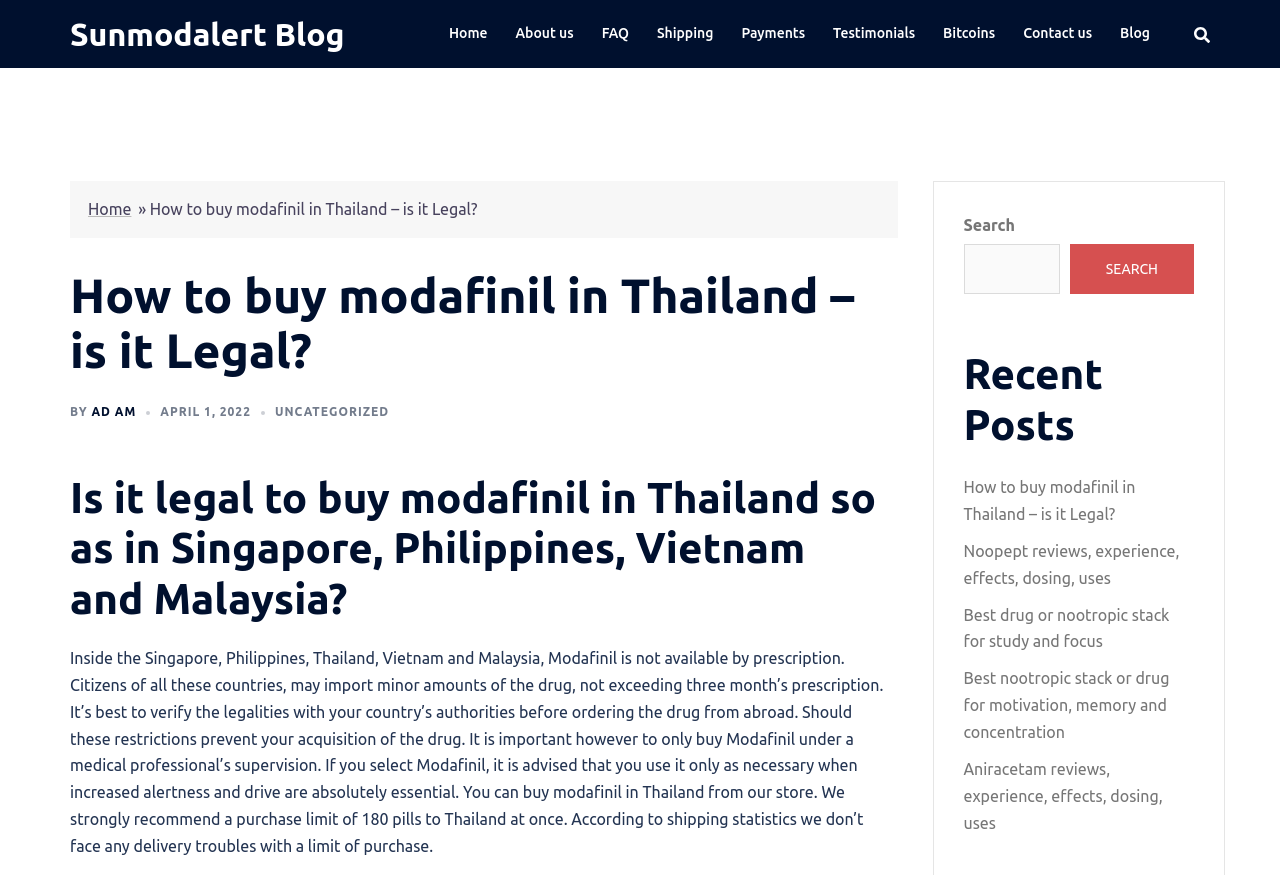What is the category of the blog post 'How to buy modafinil in Thailand – is it Legal?'?
Please use the image to provide an in-depth answer to the question.

The category of the blog post can be determined by reading the text 'UNCATEGORIZED' below the heading 'How to buy modafinil in Thailand – is it Legal?'.